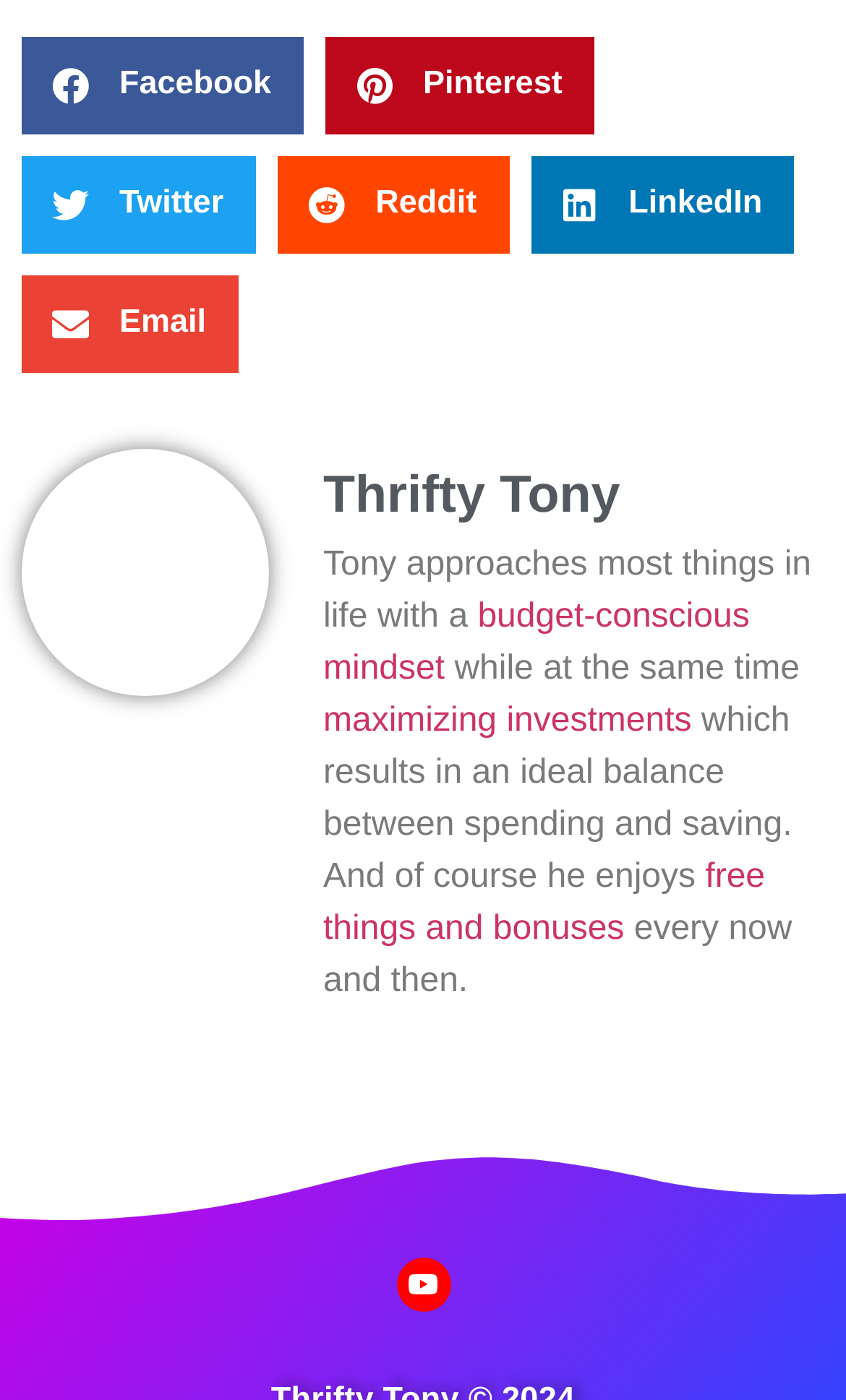Identify the bounding box coordinates necessary to click and complete the given instruction: "View 'Armed Forces and Country Profiles'".

None